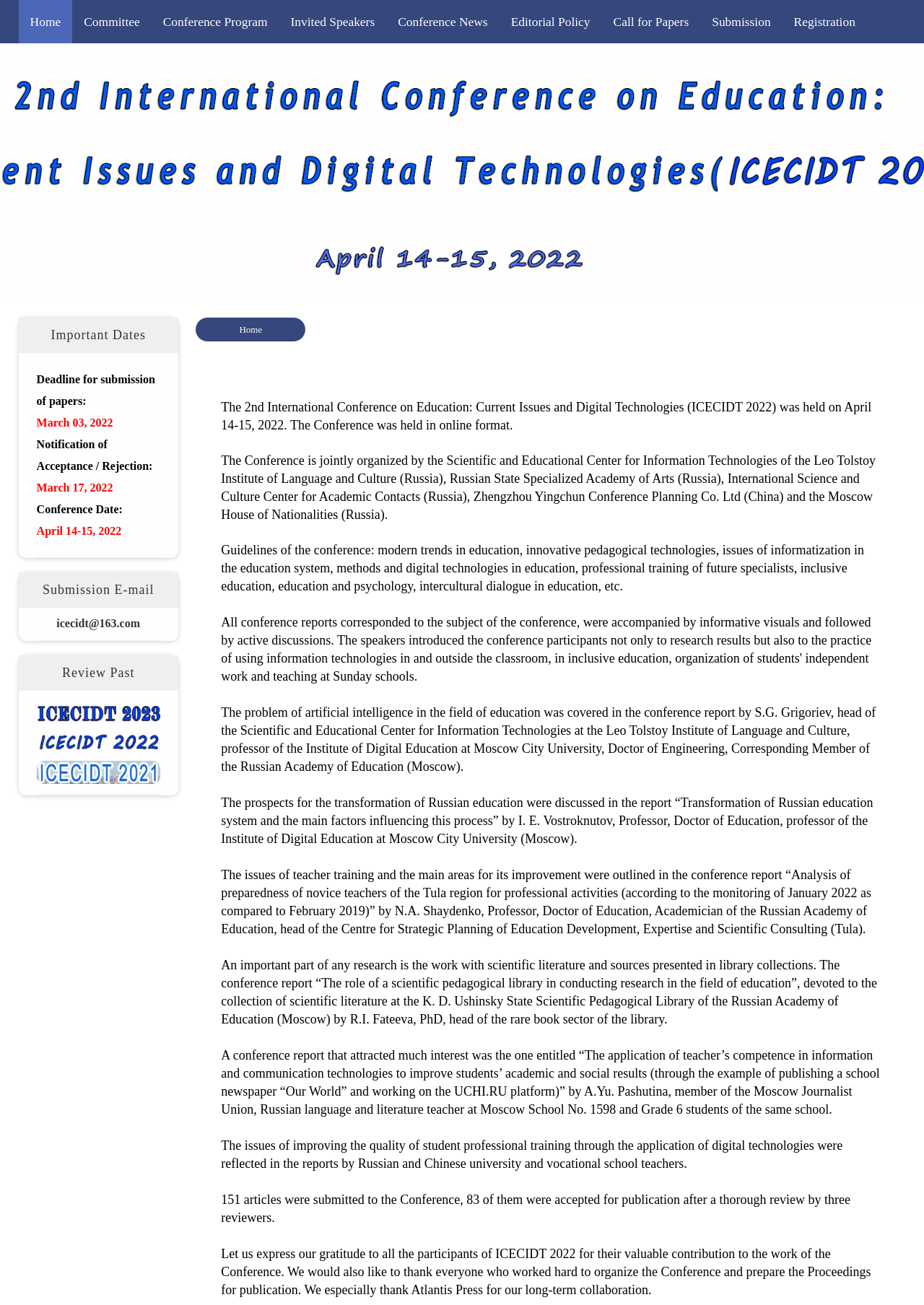Write an exhaustive caption that covers the webpage's main aspects.

The webpage is about the 2nd International Conference on Education: Current Issues and Digital Technologies (ICECIDT 2022). At the top, there are 14 links in a row, including "Home", "Committee", "Conference Program", "Invited Speakers", and others. Below these links, there are two rows of links, with "Publication" and "Important Dates" on the top row, and "Contact Us" and "中文" on the bottom row.

On the left side of the page, there is a section with important dates, including the deadline for submission of papers, notification of acceptance or rejection, and the conference date. Below this section, there is a heading "Submission E-mail" with an email address, and a heading "Review Past" with three links, each with an image.

On the right side of the page, there is a section with a heading "Home" and a long paragraph of text describing the conference, including its organizers and topics. Below this section, there are several paragraphs of text describing the conference reports, including topics such as artificial intelligence in education, teacher training, and the role of scientific pedagogical libraries. There are also reports from Russian and Chinese university and vocational school teachers on improving student professional training through digital technologies.

At the bottom of the page, there is a section with a heading "Home" and a paragraph of text thanking the participants and organizers of the conference, as well as the publisher Atlantis Press.